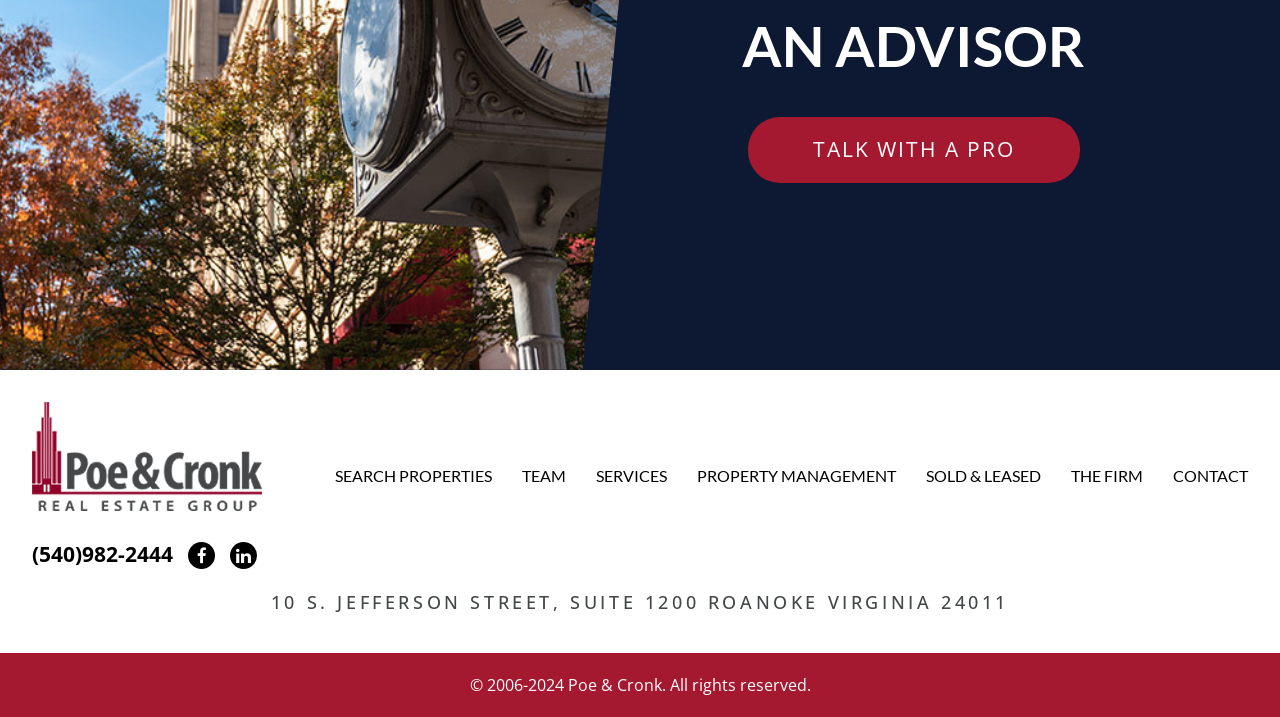Pinpoint the bounding box coordinates for the area that should be clicked to perform the following instruction: "Search properties".

[0.262, 0.648, 0.384, 0.681]